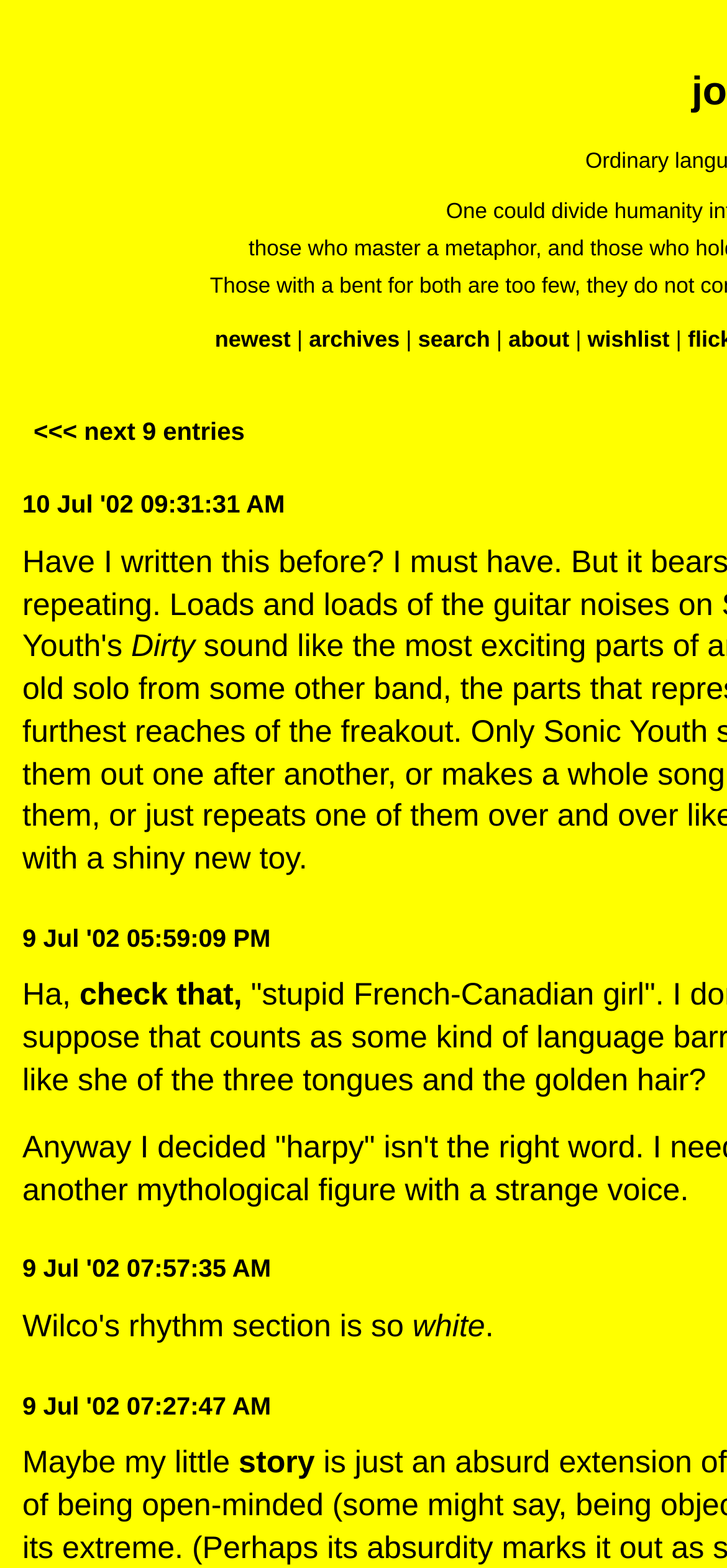Please answer the following question using a single word or phrase: 
What is the first link on the top navigation bar?

newest